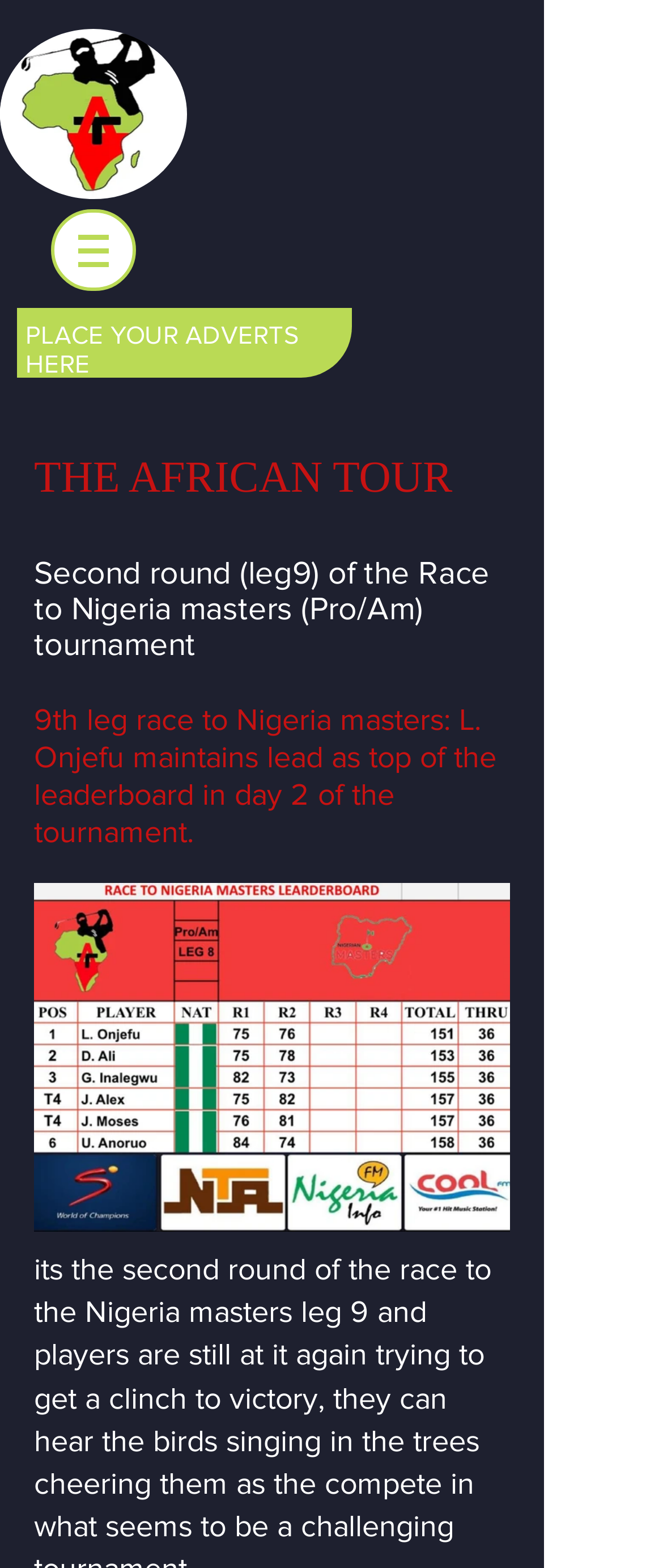Please examine the image and provide a detailed answer to the question: What is the image below the headings?

The image below the headings is described as 'Leaderboard 1.jpg', which is an image element with a bounding box of [0.051, 0.563, 0.769, 0.786].